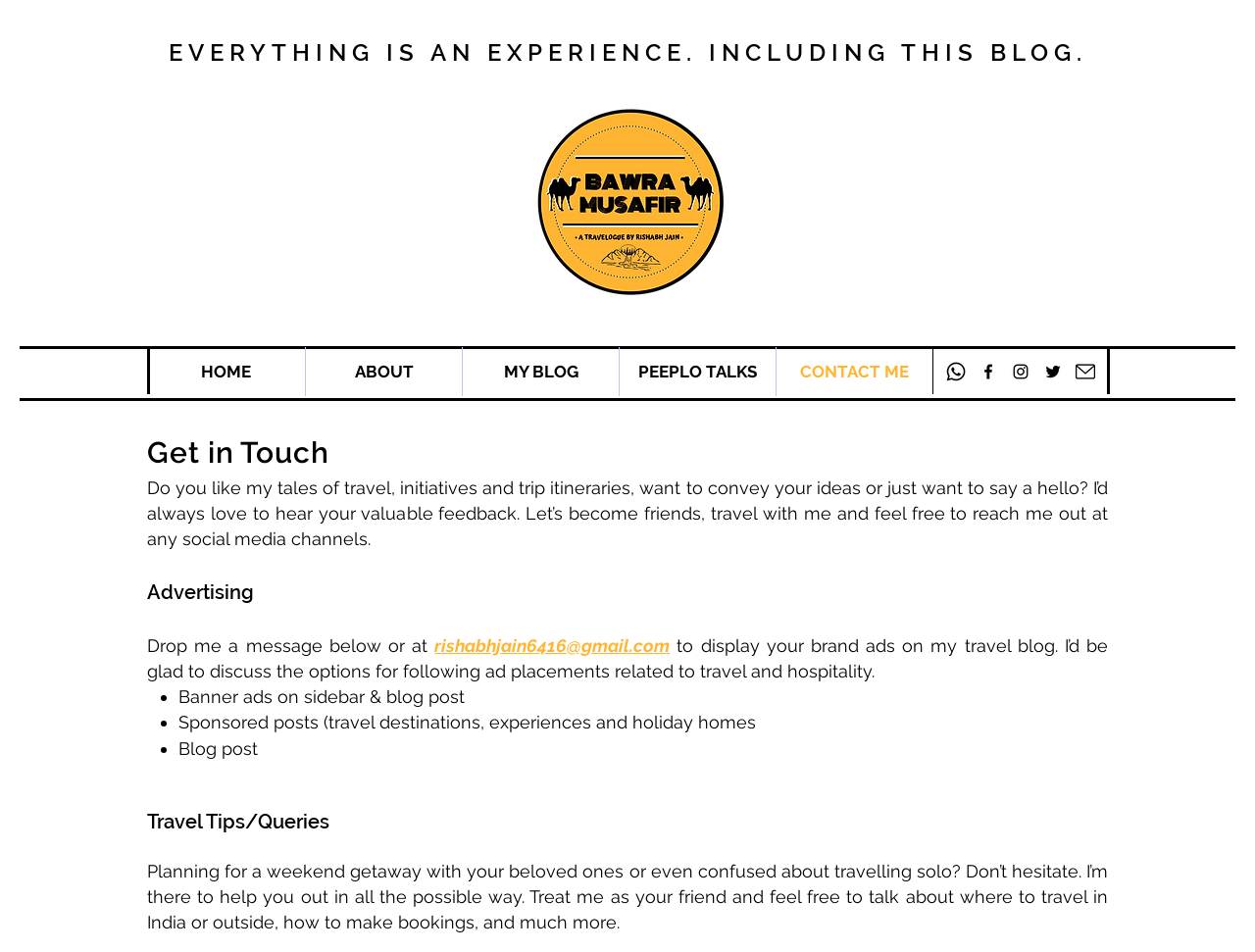What is the author willing to help with?
Based on the visual information, provide a detailed and comprehensive answer.

The author is willing to help with travel tips and queries, as mentioned in the text 'Planning for a weekend getaway with your beloved ones or even confused about travelling solo? Don’t hesitate. I’m there to help you out in all the possible way.'